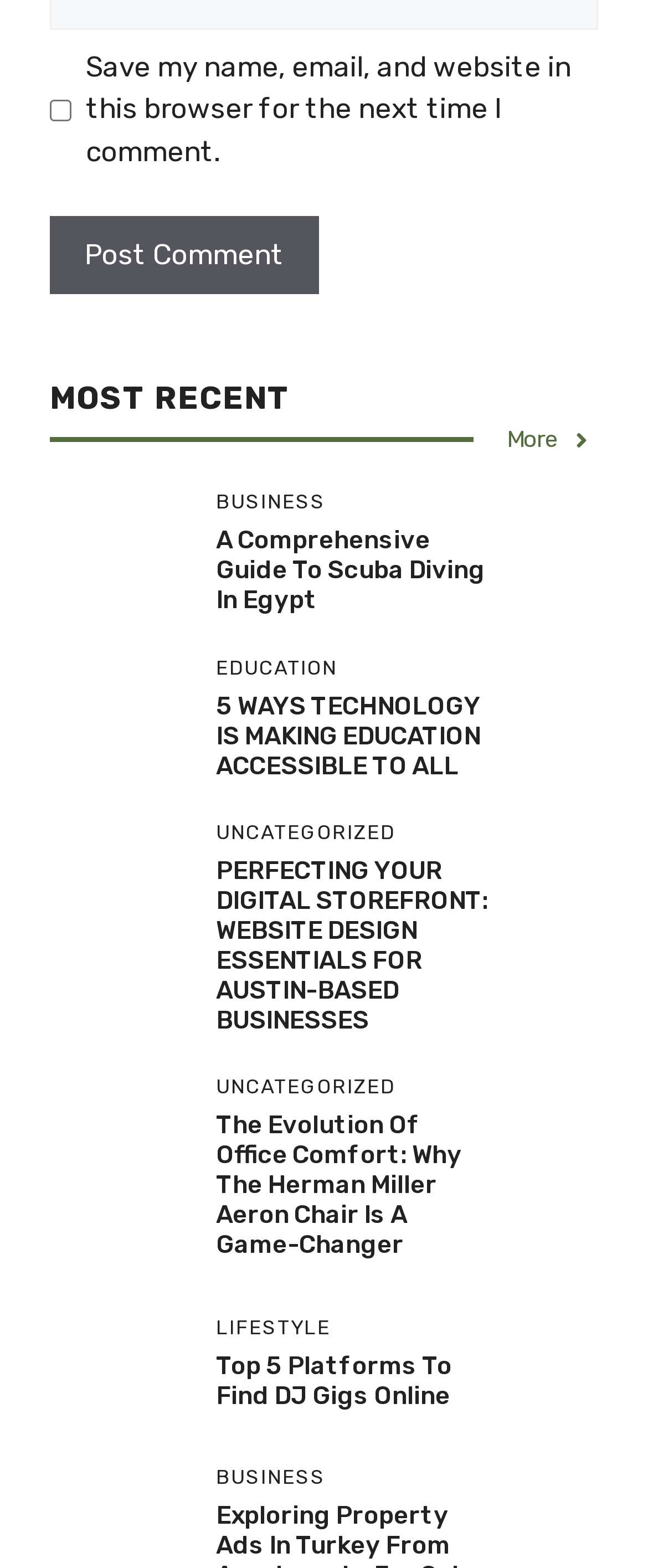What is the title of the article with the link '5 WAYS TECHNOLOGY IS MAKING EDUCATION ACCESSIBLE TO ALL'?
Give a thorough and detailed response to the question.

I looked for the link '5 WAYS TECHNOLOGY IS MAKING EDUCATION ACCESSIBLE TO ALL' and found that it is a link to an article with the same title.